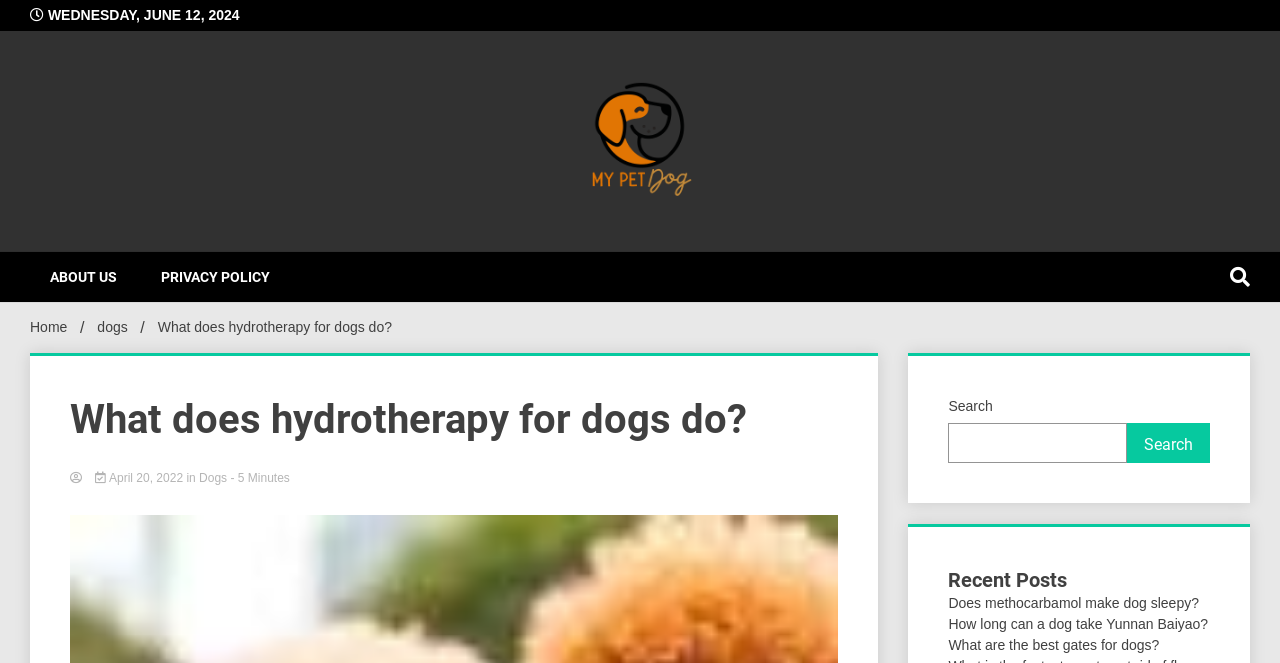Answer in one word or a short phrase: 
How many minutes does it take to read the current article?

5 Minutes